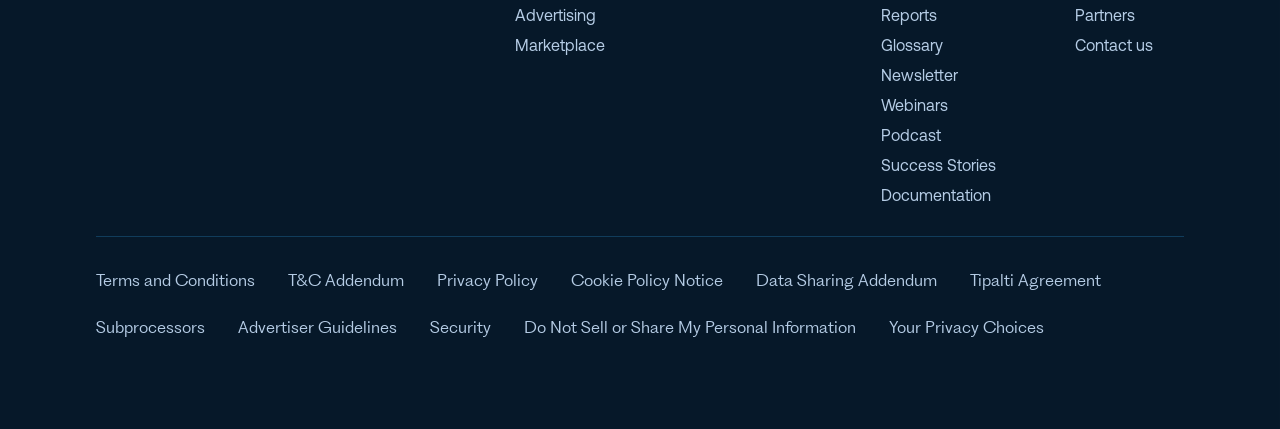How many links are there in the bottom-left section?
Based on the image, give a one-word or short phrase answer.

7